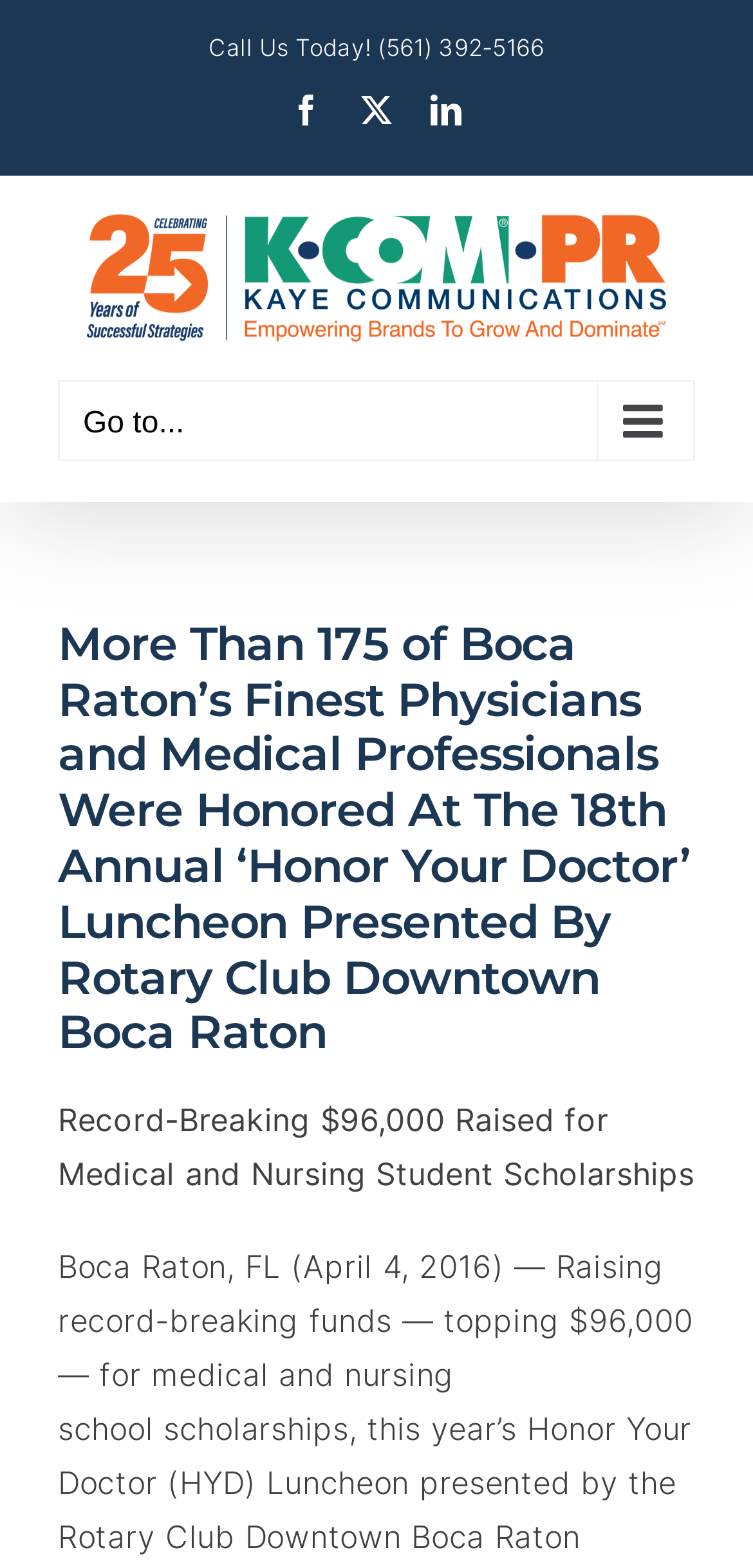Generate a thorough caption that explains the contents of the webpage.

The webpage appears to be an article or news page, with a focus on a specific event. At the top of the page, there is a logo of Kaye Communications, accompanied by a navigation menu for mobile devices. Below the logo, there are three social media links, including Facebook, LinkedIn, and a close button, aligned horizontally.

On the left side of the page, there is a call-to-action button with a phone number, "Call Us Today! (561) 392-5166". Below this button, there is a heading that summarizes the main content of the page, which is about the 18th Annual 'Honor Your Doctor' Luncheon presented by Rotary Club Downtown Boca Raton.

The main content of the page is a news article, which is divided into two sections. The first section is a brief summary, stating that a record-breaking $96,000 was raised for medical and nursing student scholarships. The rest of the article is not explicitly mentioned, but it likely provides more details about the event and the scholarships.

There are no images on the page, except for the Kaye Communications logo. The overall layout is organized, with clear headings and concise text.